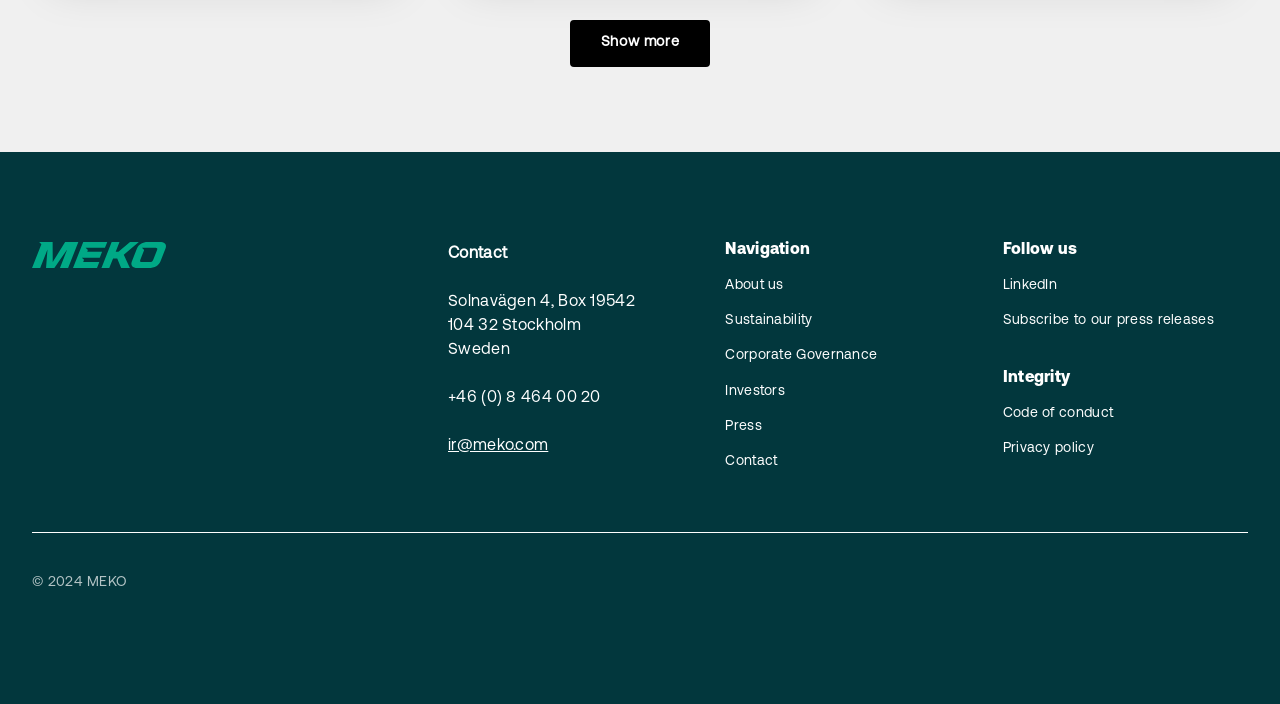What is the address of the company?
Give a detailed explanation using the information visible in the image.

The address is obtained from the series of StaticText elements on the top right corner of the webpage, which provide the street address, postal code, city, and country.